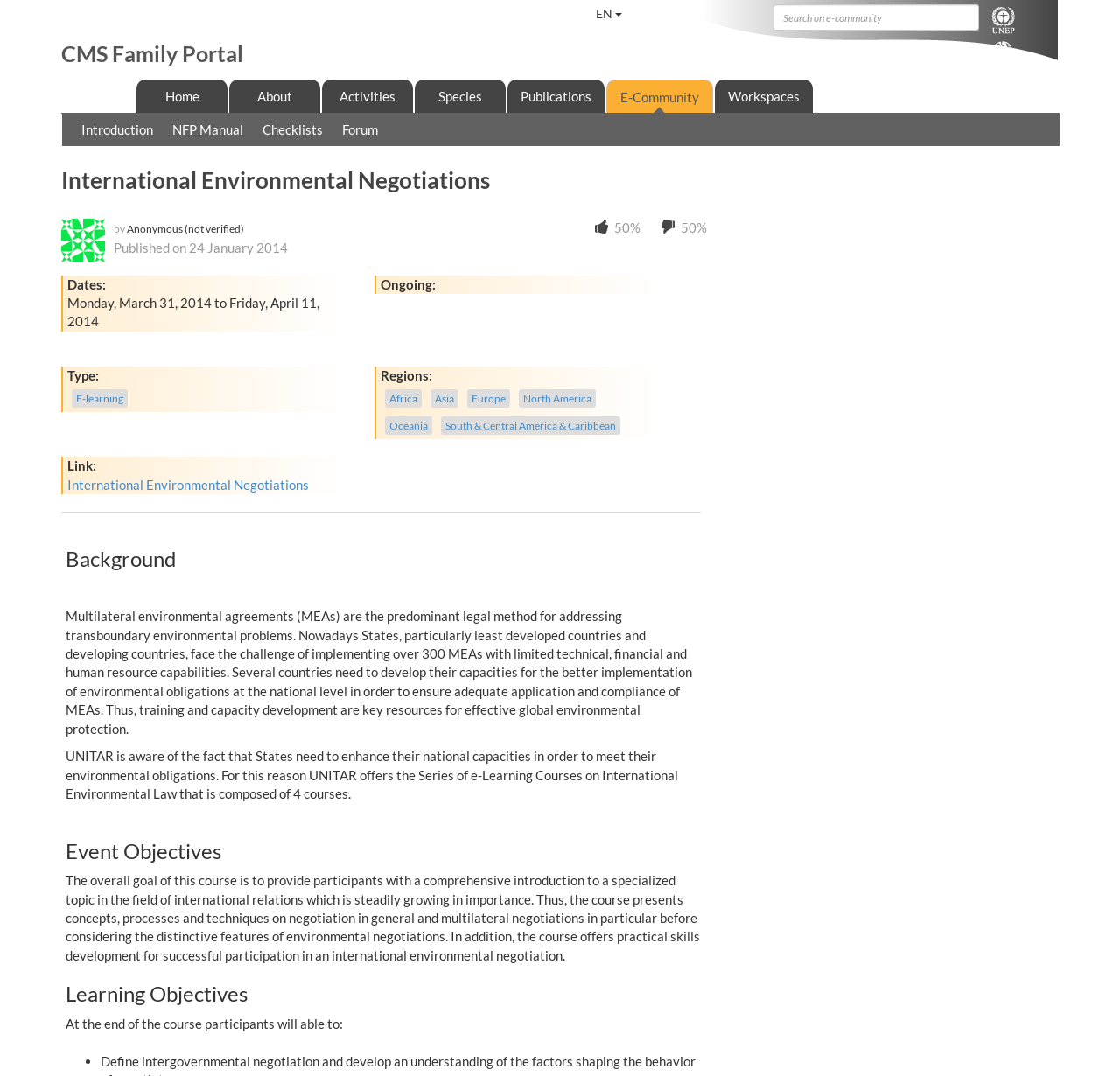What are the regions mentioned in the webpage?
Utilize the image to construct a detailed and well-explained answer.

The regions can be found in the link elements with the corresponding text located in the 'Regions' section.